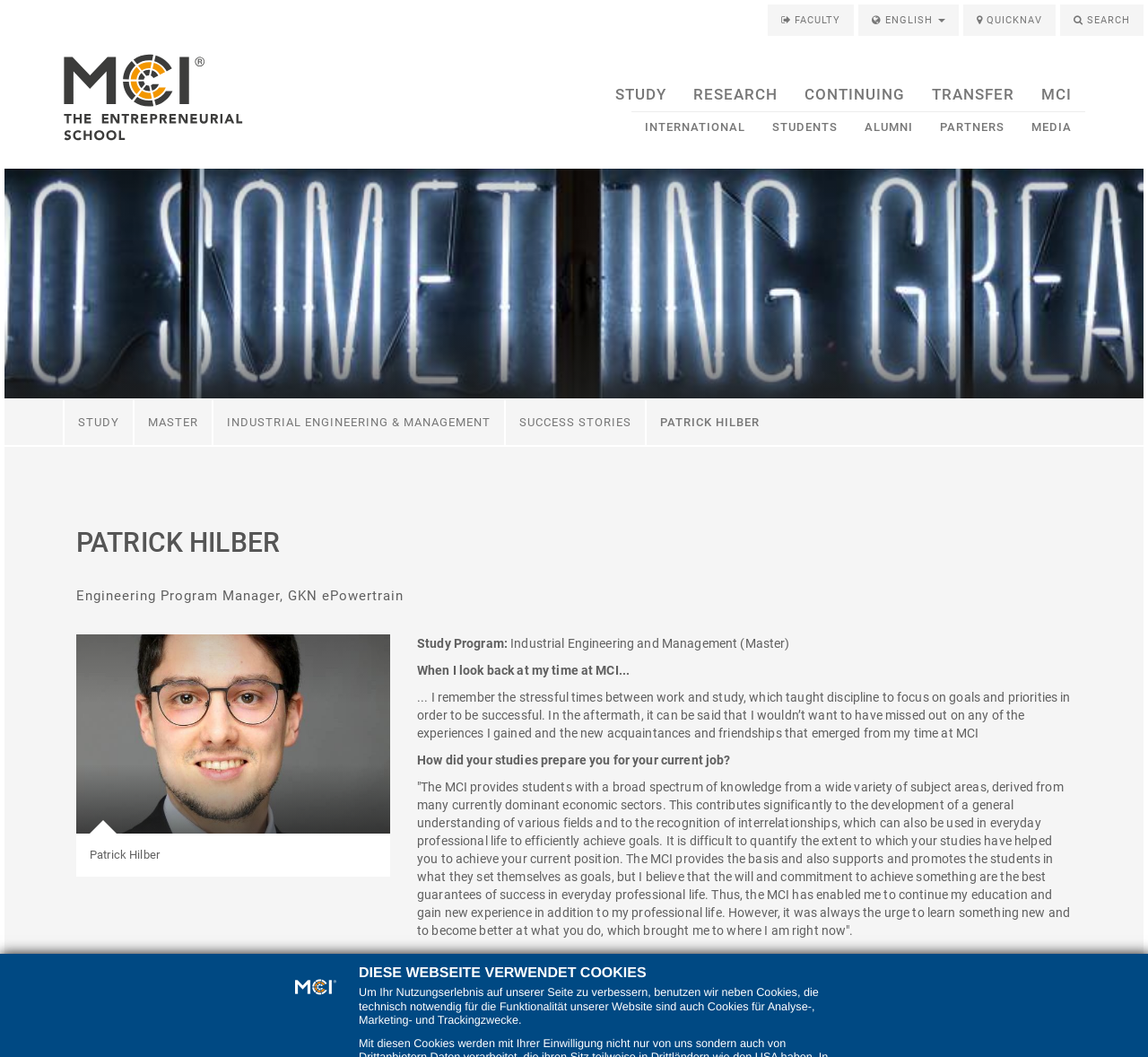Find and provide the bounding box coordinates for the UI element described here: "Making of". The coordinates should be given as four float numbers between 0 and 1: [left, top, right, bottom].

None